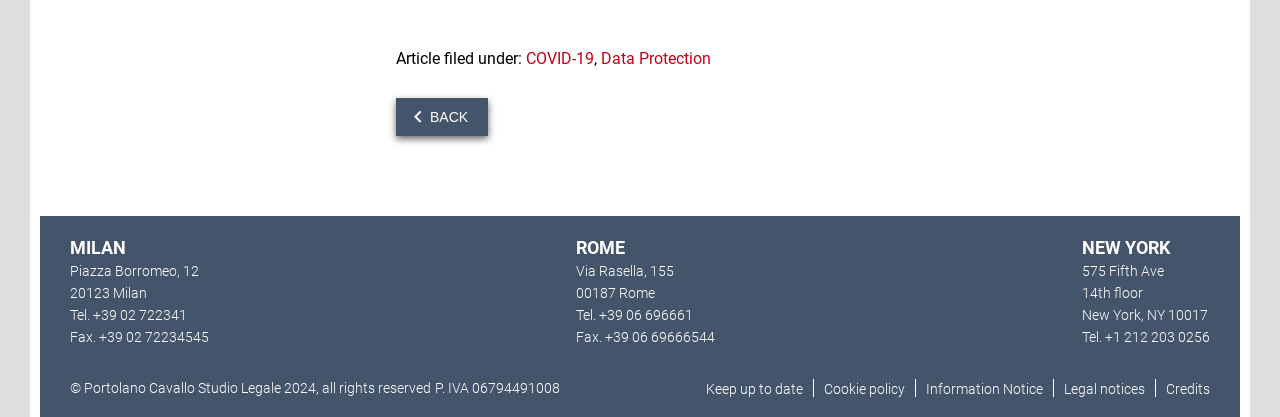Specify the bounding box coordinates of the element's area that should be clicked to execute the given instruction: "View Rome office contact". The coordinates should be four float numbers between 0 and 1, i.e., [left, top, right, bottom].

[0.45, 0.566, 0.559, 0.835]